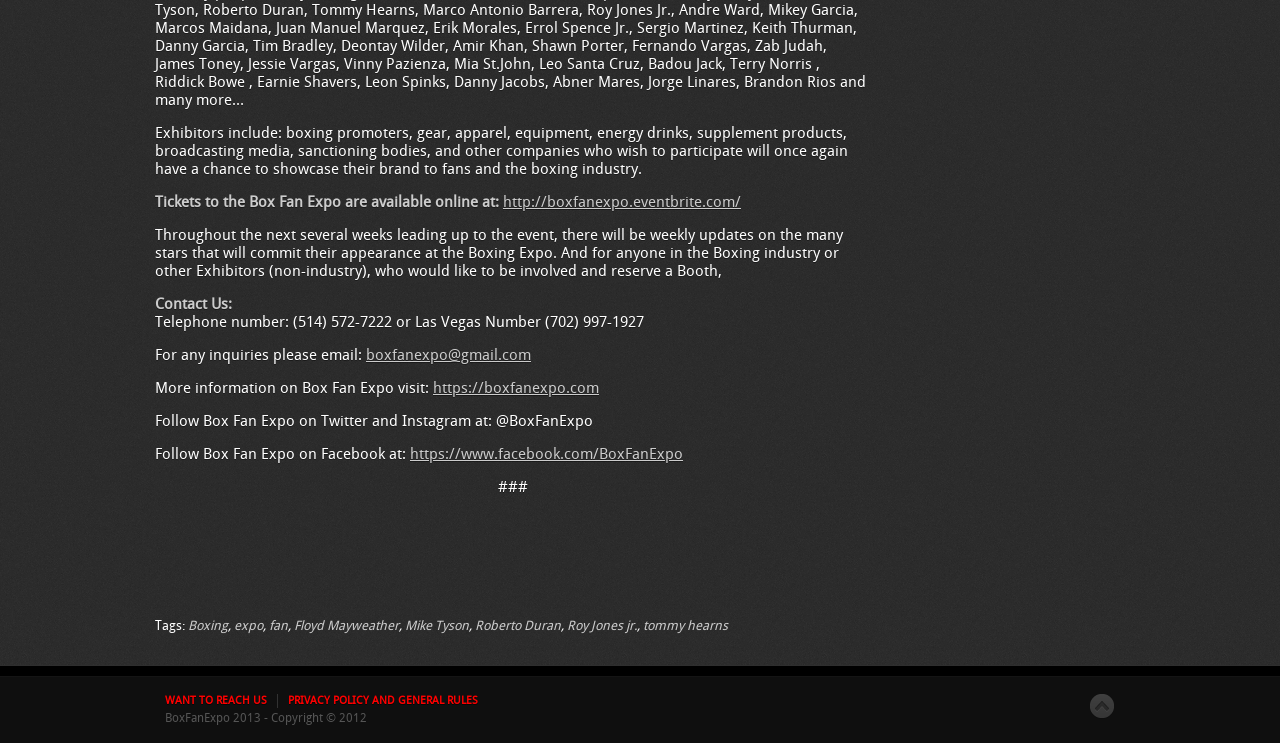Answer the question below in one word or phrase:
Who are some of the notable figures associated with the Box Fan Expo?

Floyd Mayweather, Mike Tyson, etc.